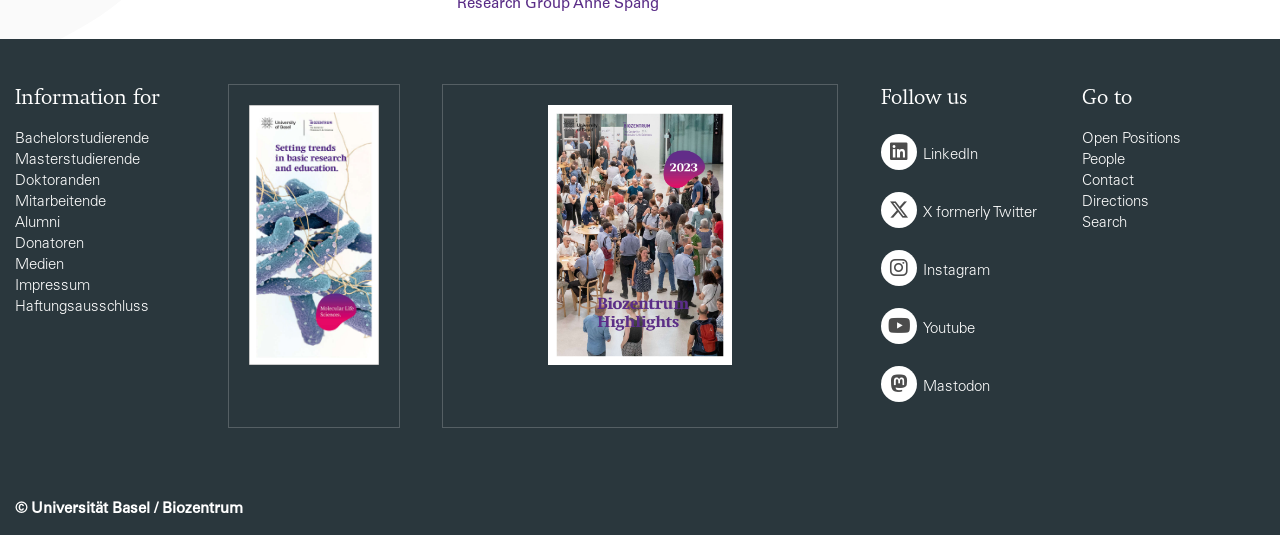Determine the bounding box coordinates of the clickable region to execute the instruction: "Search the website". The coordinates should be four float numbers between 0 and 1, denoted as [left, top, right, bottom].

[0.845, 0.403, 0.88, 0.431]